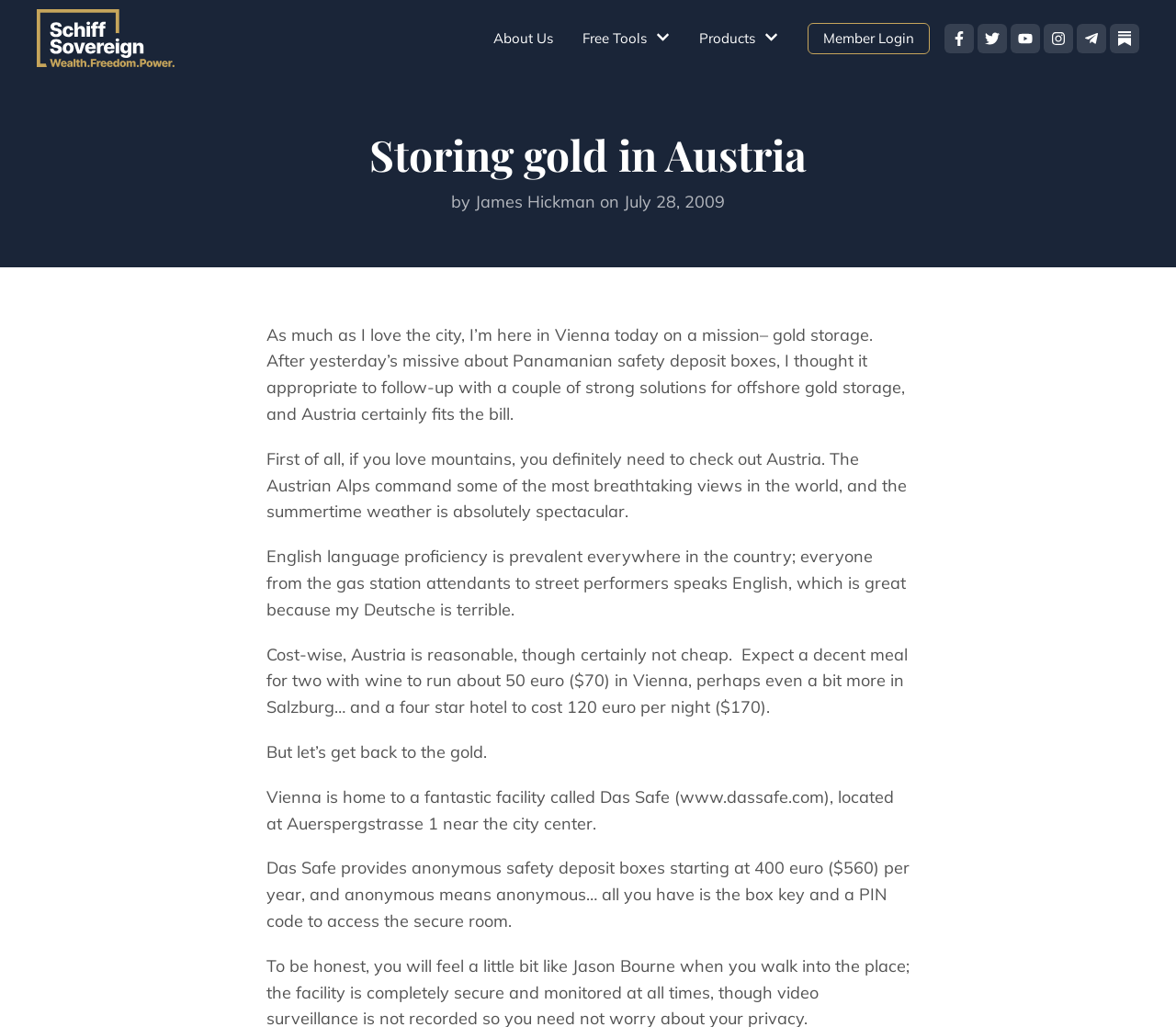Using the provided description: "Telegram-plane", find the bounding box coordinates of the corresponding UI element. The output should be four float numbers between 0 and 1, in the format [left, top, right, bottom].

[0.916, 0.023, 0.941, 0.052]